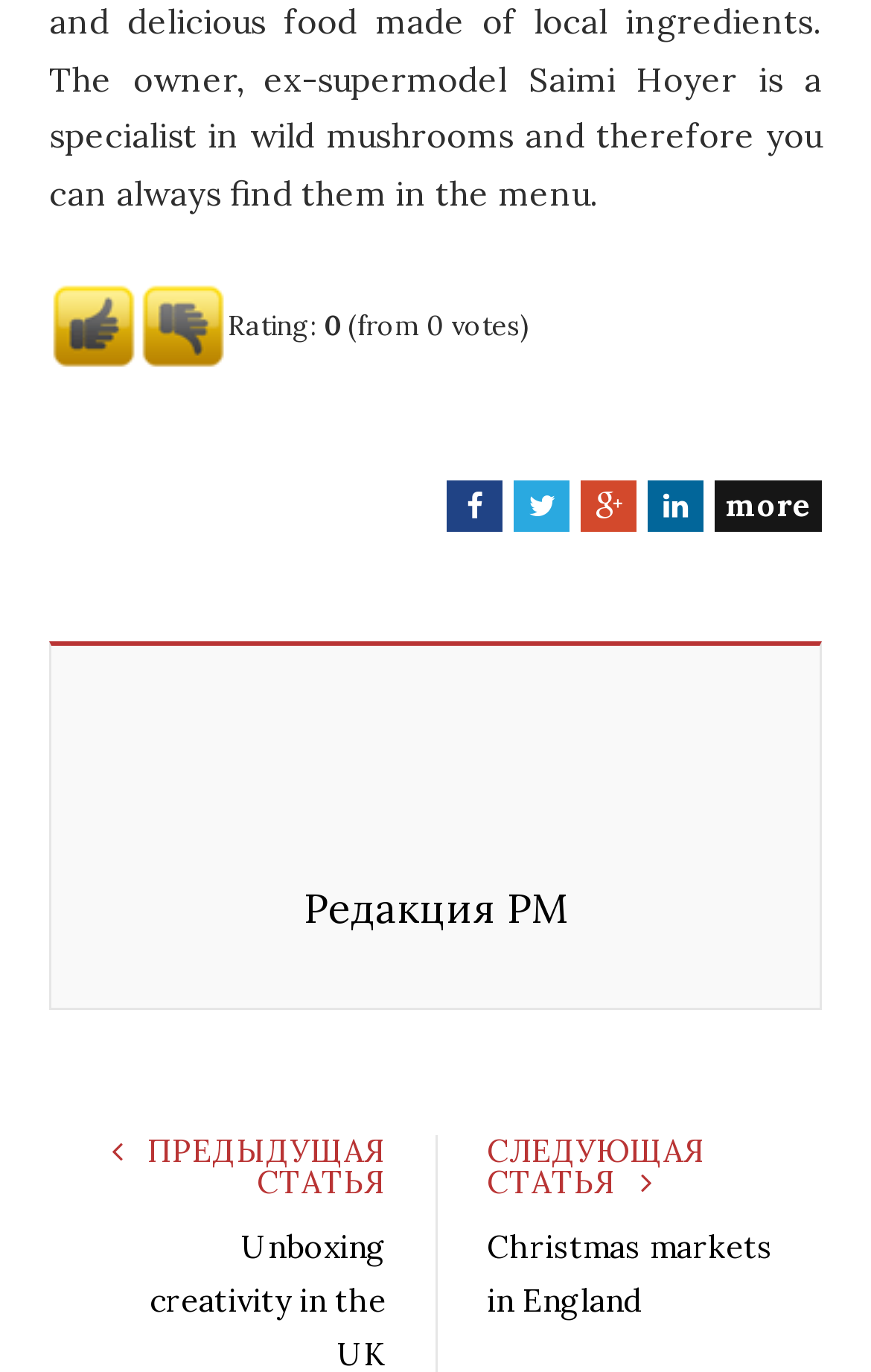Please identify the bounding box coordinates of the element that needs to be clicked to execute the following command: "Go to the previous article". Provide the bounding box using four float numbers between 0 and 1, formatted as [left, top, right, bottom].

[0.159, 0.825, 0.444, 0.877]